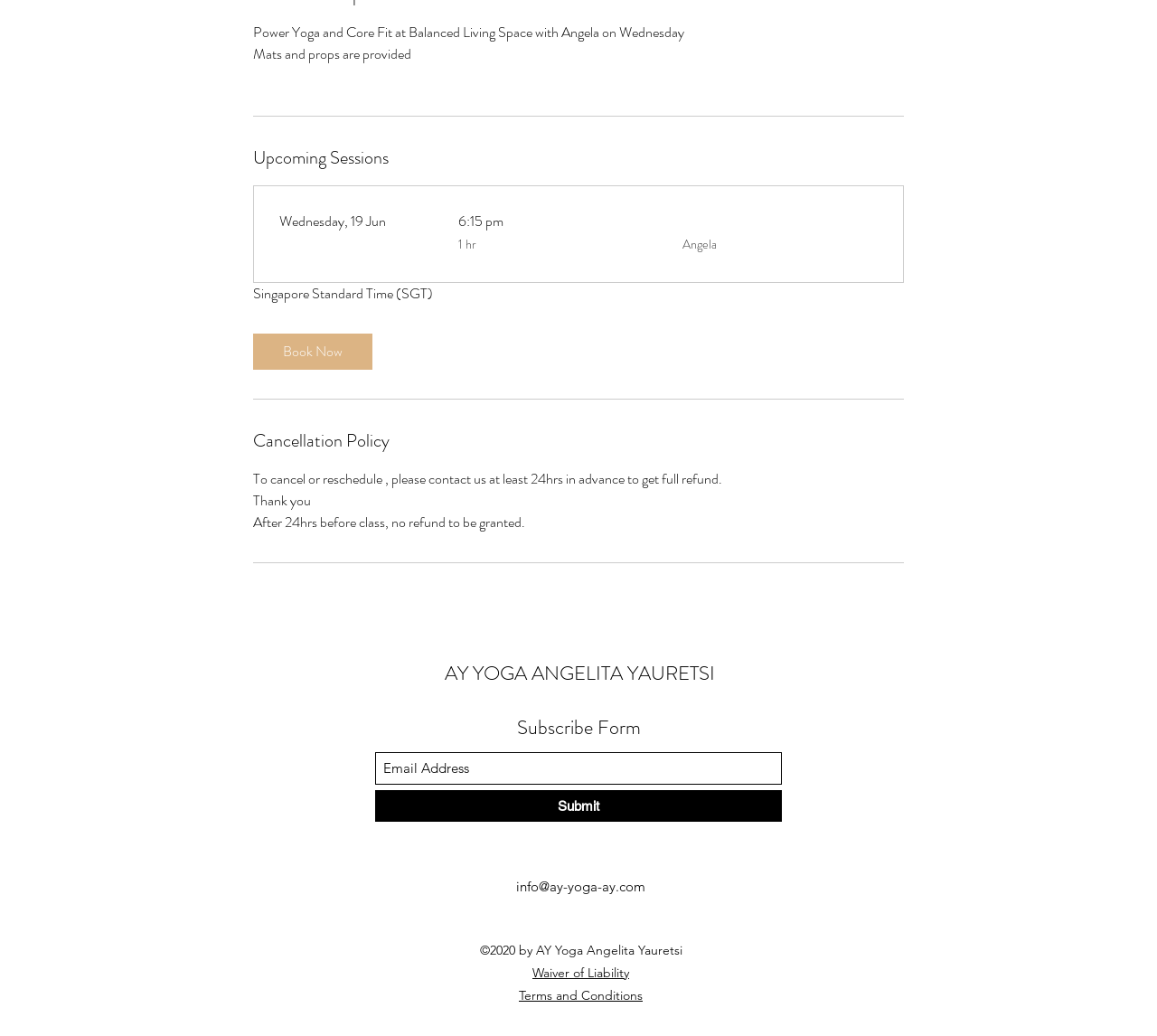Respond to the following query with just one word or a short phrase: 
What is the cancellation policy?

24hrs in advance